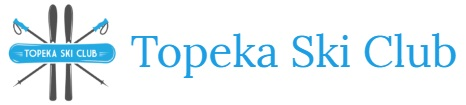Explain in detail what you see in the image.

The image showcases the logo of the Topeka Ski Club, adorned with winter sports imagery. Central to the design is the text "Topeka Ski Club," presented in a vibrant blue font, which is flanked by stylized ski poles and hooks, emphasizing the club’s dedication to skiing and outdoor activities. This logo represents a community focused on skiing and engagement in various winter sports, serving as an emblem for members and enthusiasts alike. The design’s clean lines and modern aesthetic reflect the energetic spirit and camaraderie found within the Topeka Ski Club.